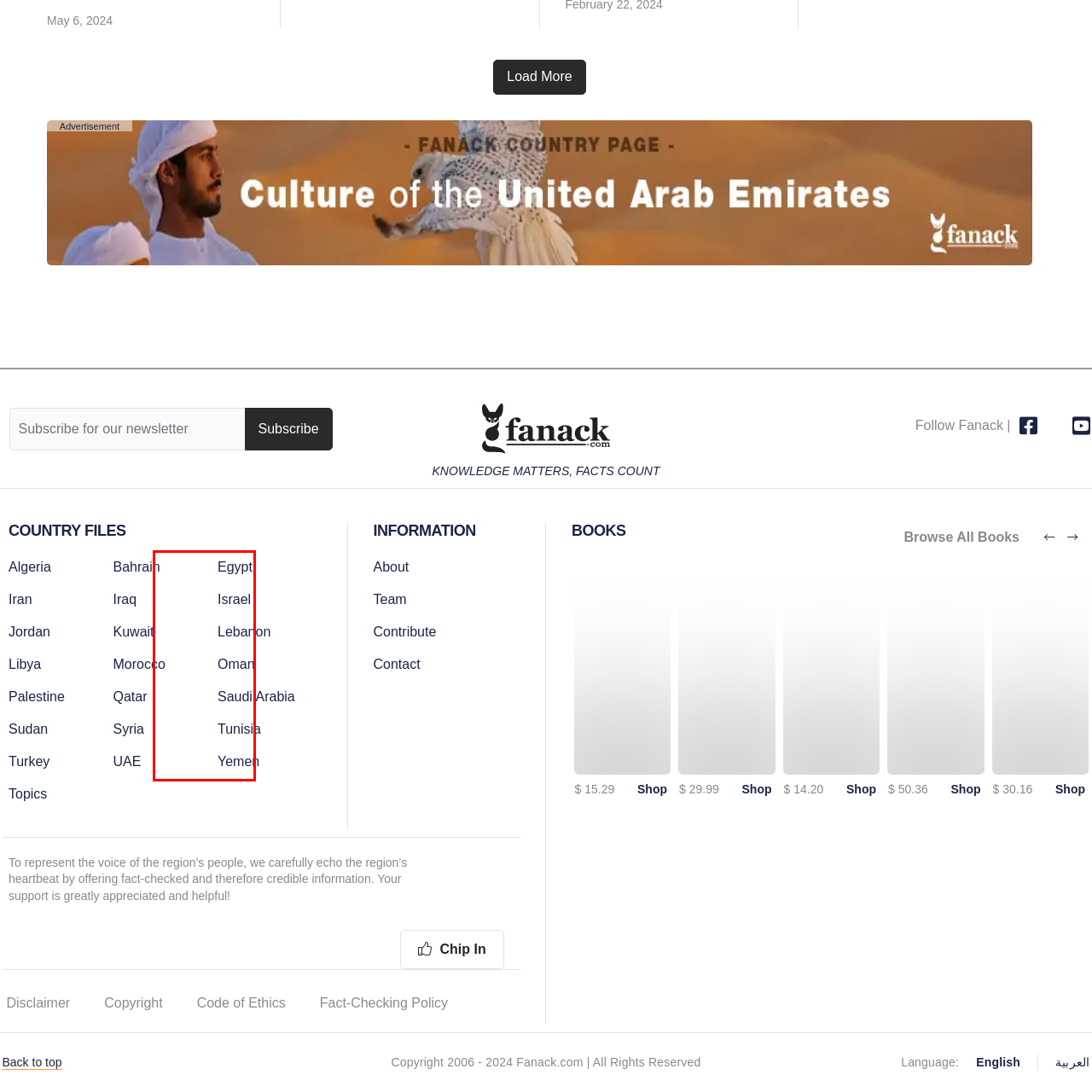What is the main theme of the book?
Please analyze the image within the red bounding box and provide a comprehensive answer based on the visual information.

The caption explains that the book aims to shed light on the challenging circumstances faced by minority groups in Iraq, which implies that the main theme of the book revolves around the struggles and vulnerabilities of these communities.